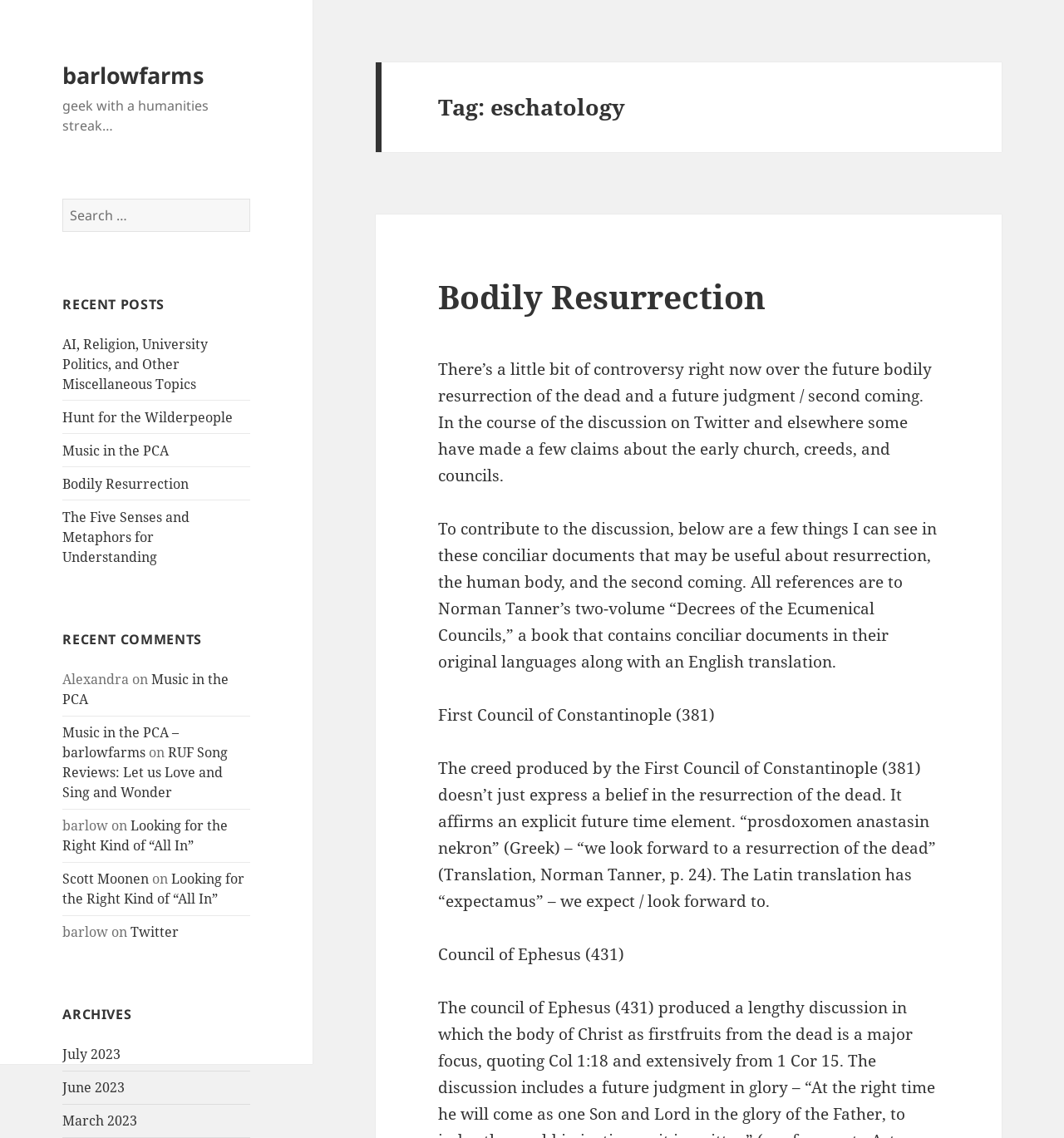Consider the image and give a detailed and elaborate answer to the question: 
What is the search button labeled as?

The search button is located next to the search box and is labeled as 'Search'. This can be found in the top-right corner of the webpage.